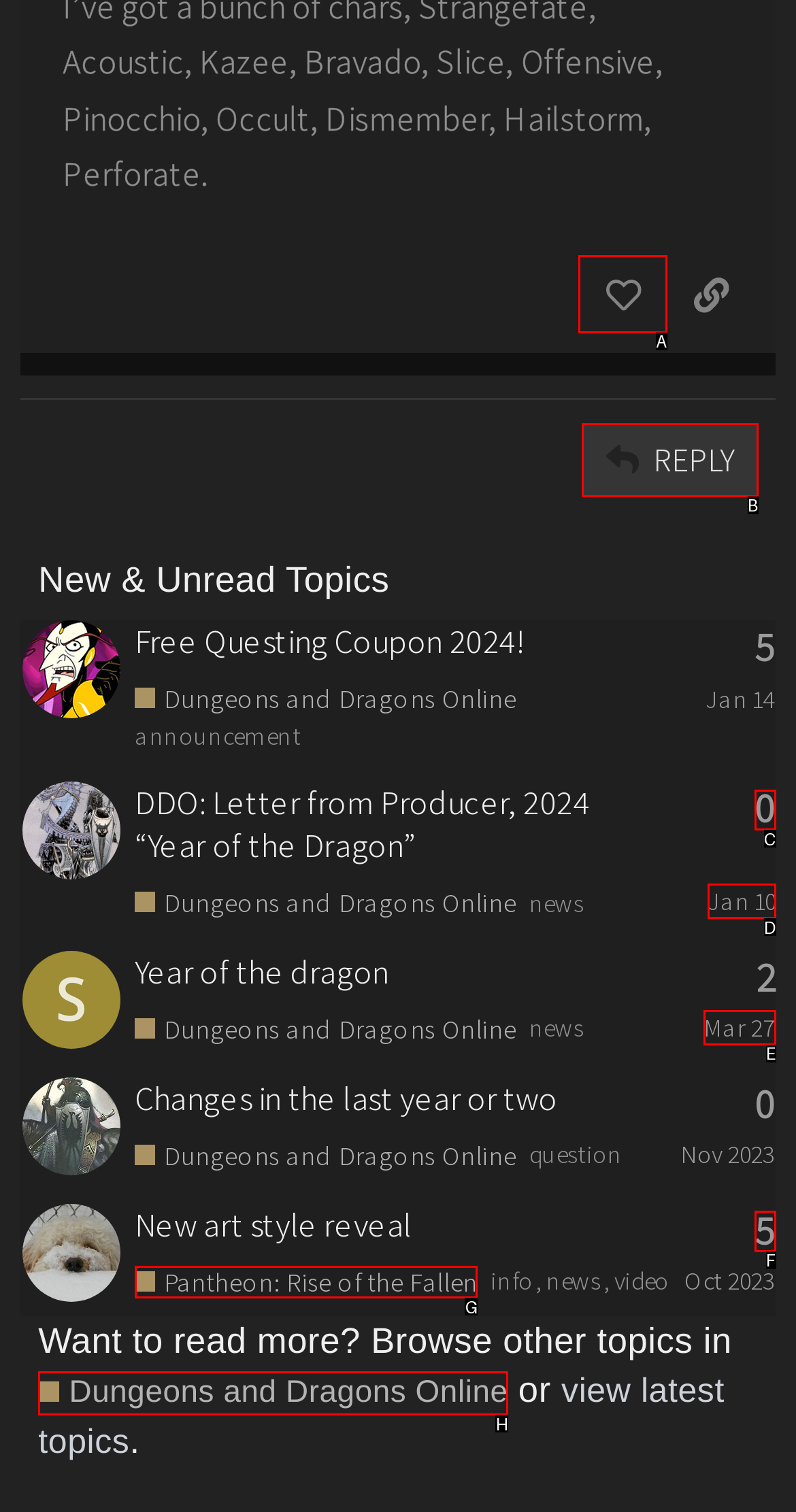Determine the letter of the UI element that you need to click to perform the task: Share on Twitter.
Provide your answer with the appropriate option's letter.

None